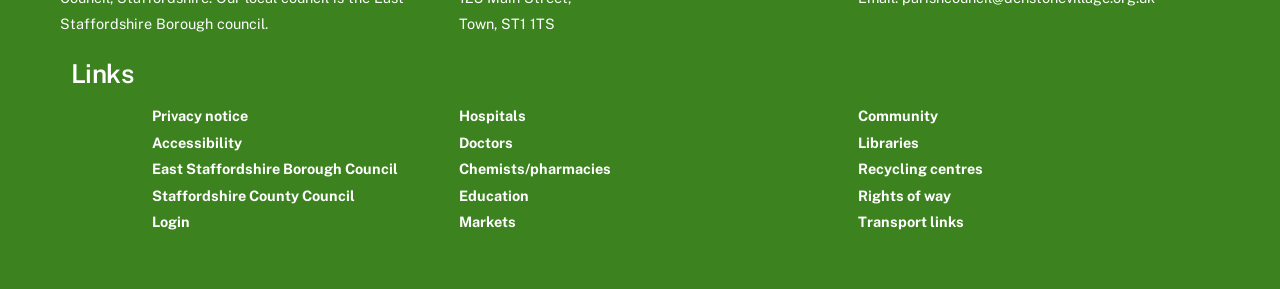Consider the image and give a detailed and elaborate answer to the question: 
What services are available in the 'Community' section?

In the 'Community' section, there is a link to 'Libraries', which suggests that the webpage provides information about community services, including libraries.